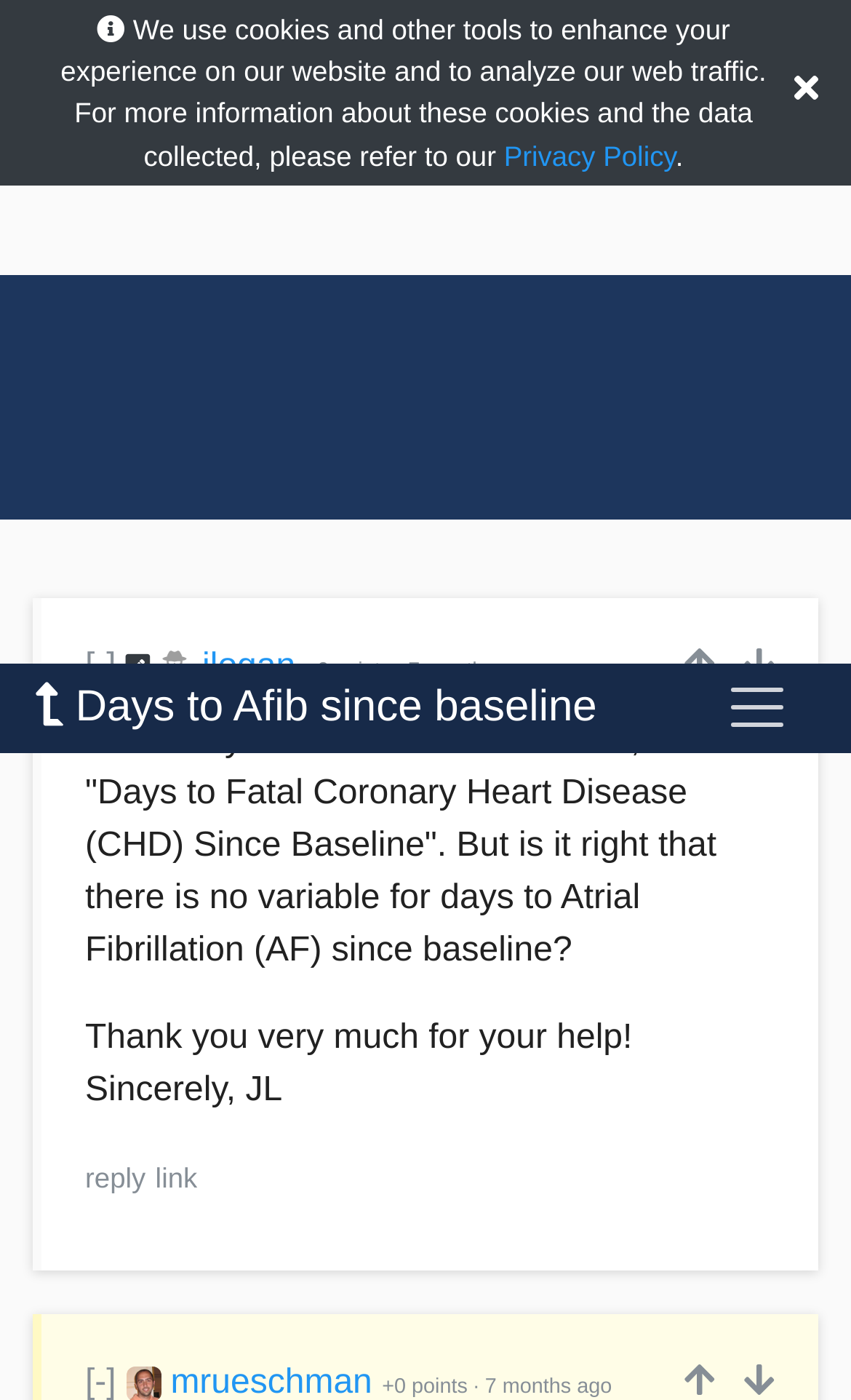Please predict the bounding box coordinates (top-left x, top-left y, bottom-right x, bottom-right y) for the UI element in the screenshot that fits the description: Days to Afib since baseline

[0.041, 0.0, 0.779, 0.062]